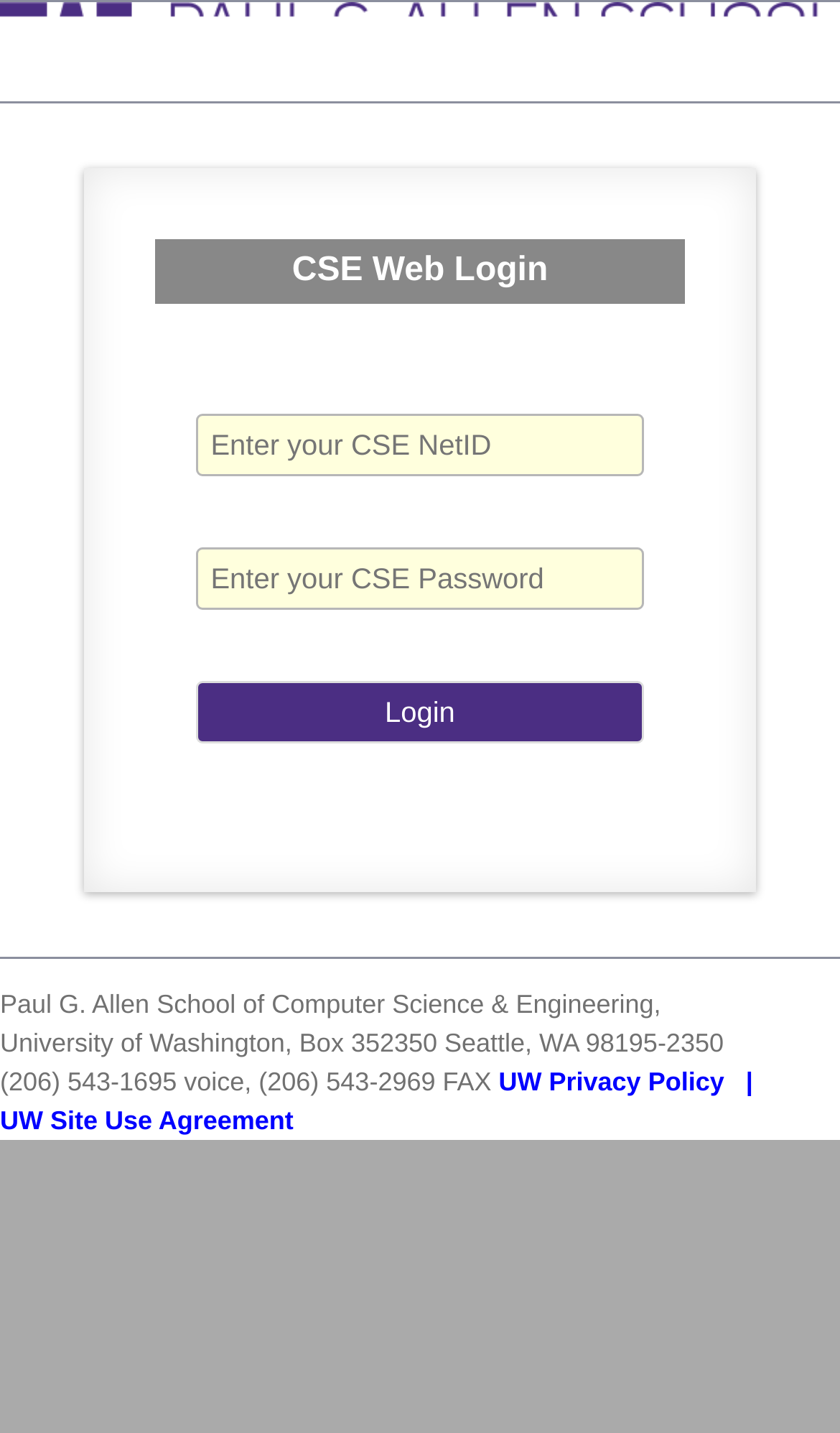What is the login button's shortcut?
Refer to the screenshot and respond with a concise word or phrase.

Alt+l